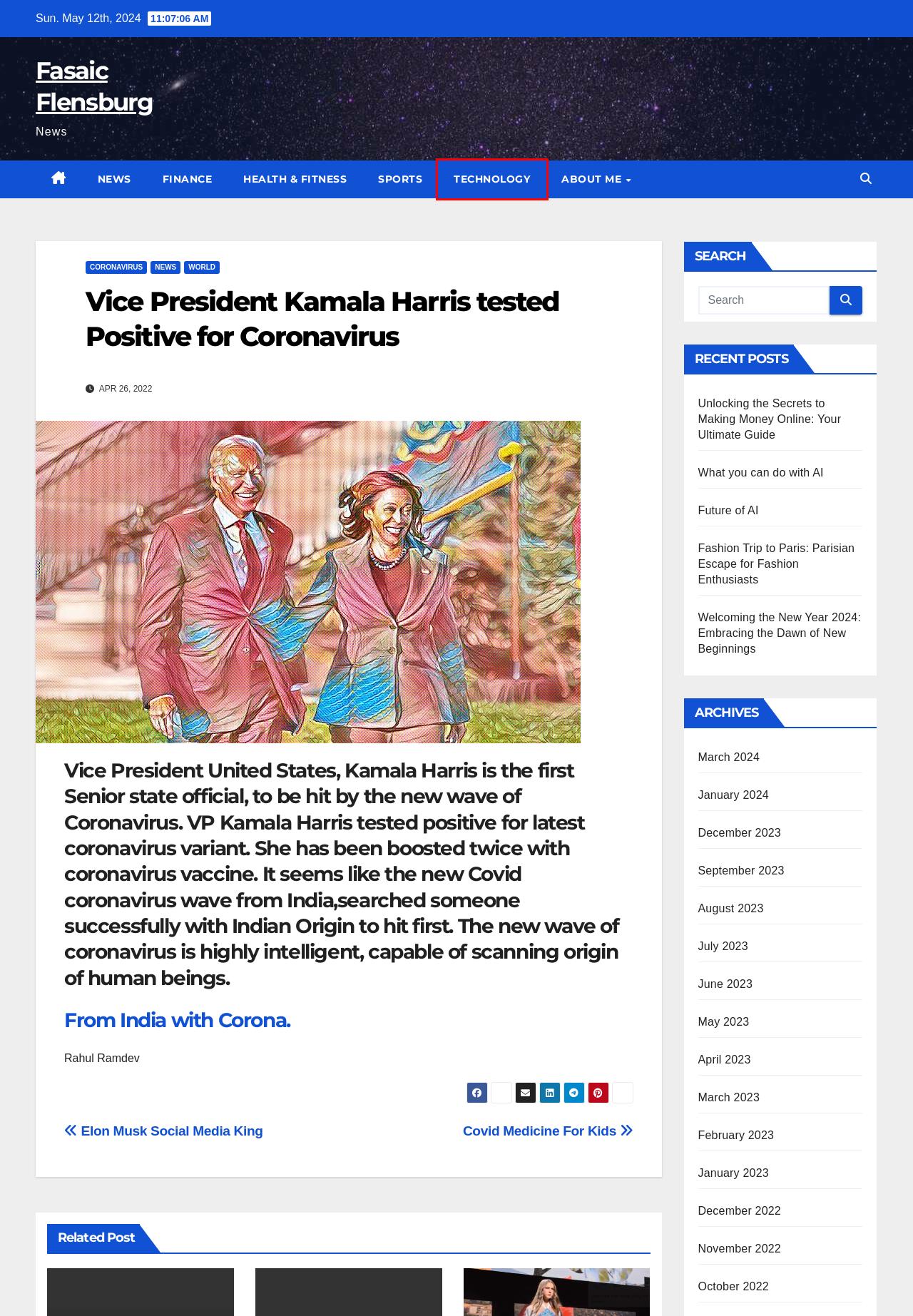You have a screenshot showing a webpage with a red bounding box around a UI element. Choose the webpage description that best matches the new page after clicking the highlighted element. Here are the options:
A. November 2022 - Fasaic Flensburg
B. Unlocking the Secrets to Making Money Online: Your Ultimate Guide - Fasaic Flensburg
C. Technology Archives - Fasaic Flensburg
D. Health & Fitness Archives - Fasaic Flensburg
E. Fasaic Flensburg - News
F. Fashion Trip to Paris: Parisian Escape for Fashion Enthusiasts - Fasaic Flensburg
G. February 2023 - Fasaic Flensburg
H. Coronavirus Archives - Fasaic Flensburg

C